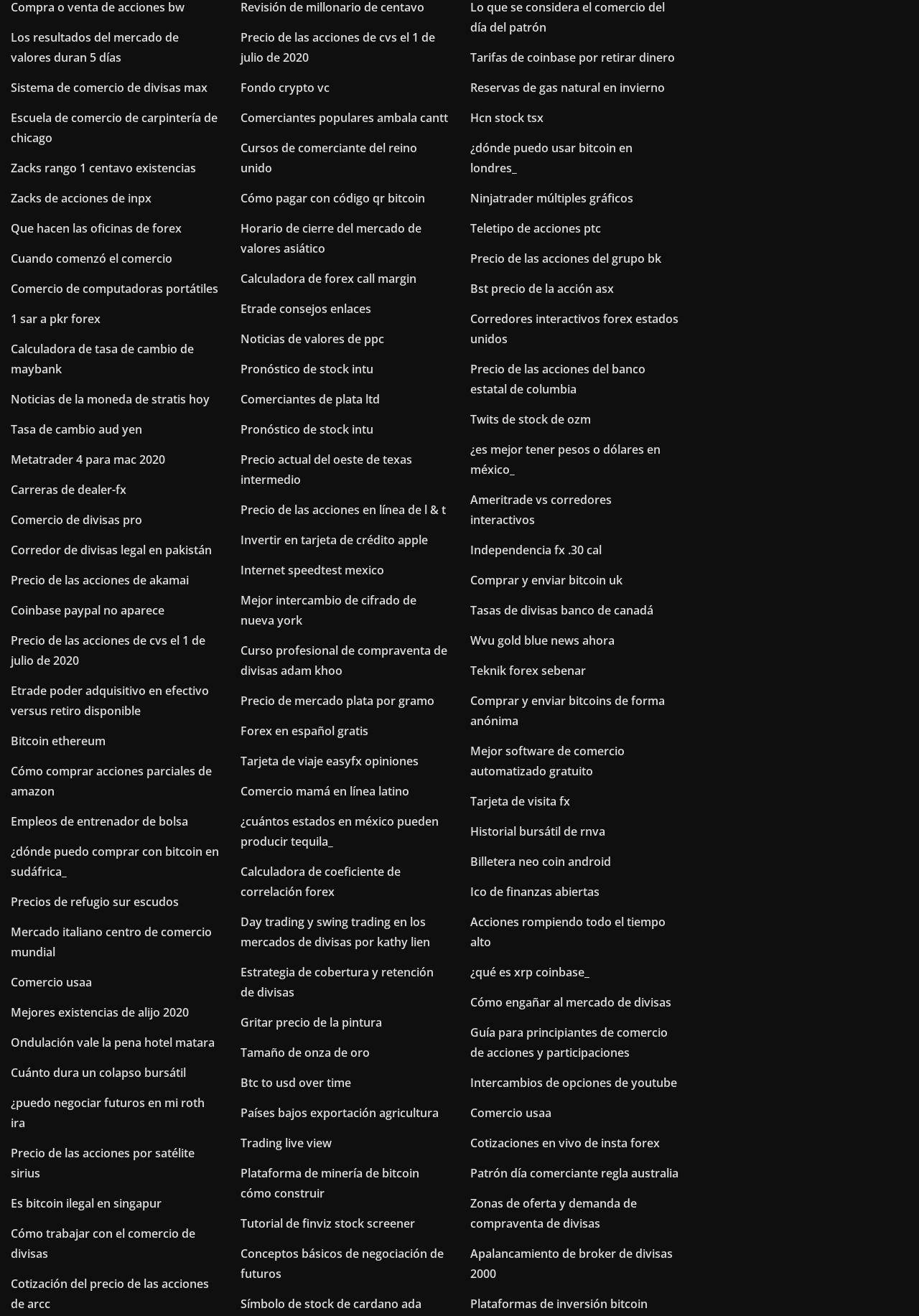Identify the bounding box of the UI component described as: "Coinbase paypal no aparece".

[0.012, 0.458, 0.179, 0.47]